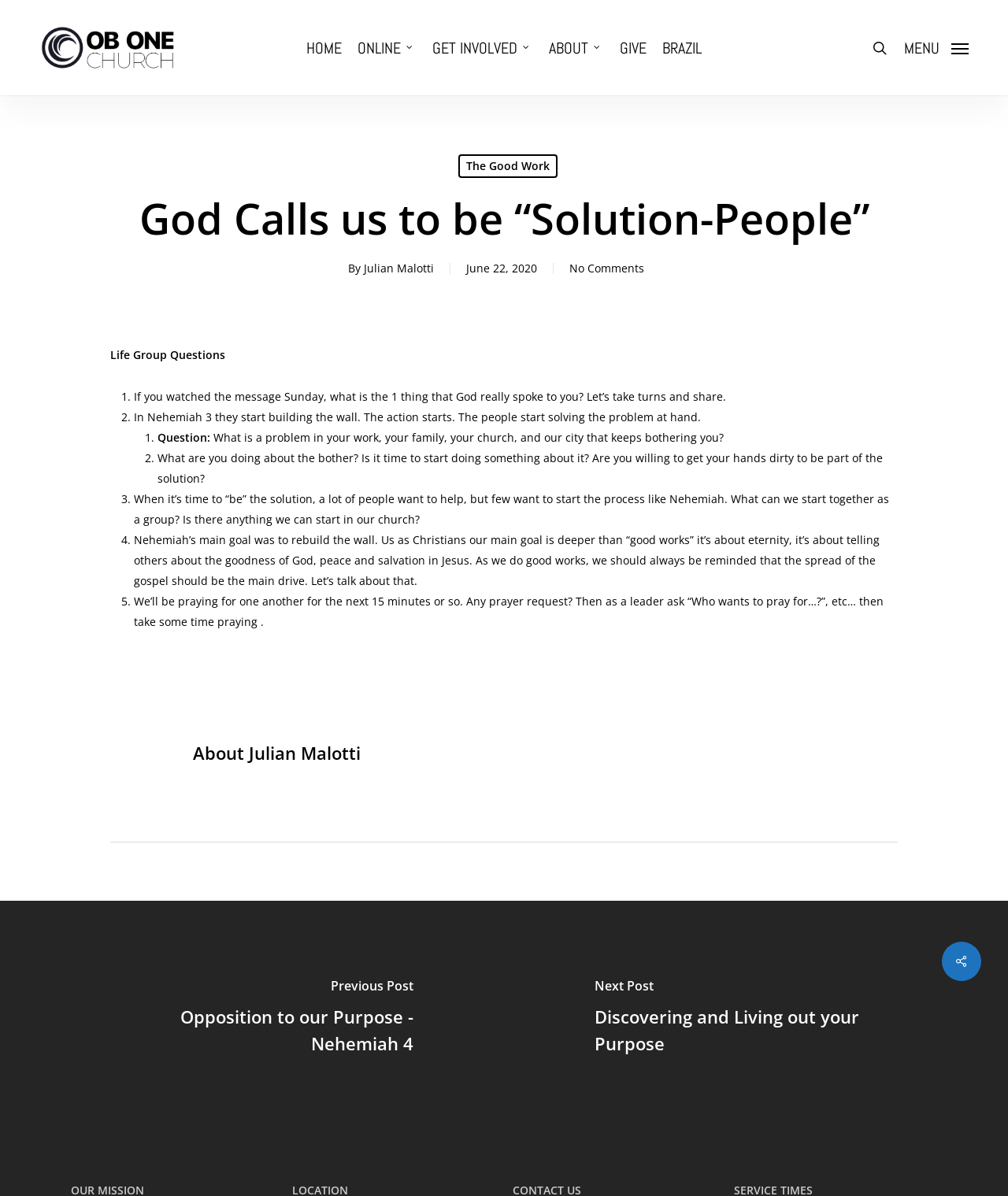Identify the text that serves as the heading for the webpage and generate it.

God Calls us to be “Solution-People”